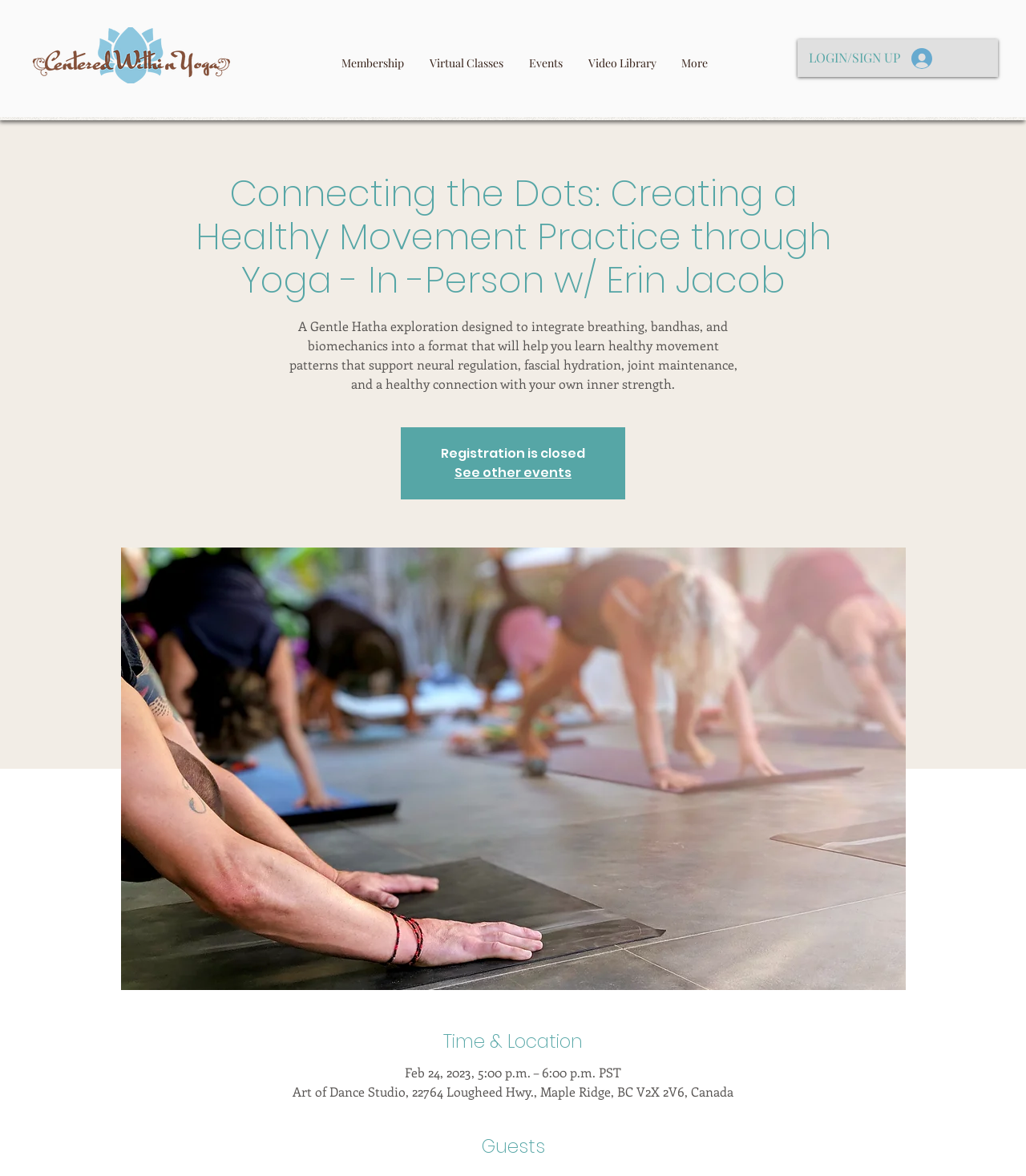Use the information in the screenshot to answer the question comprehensively: Who is the instructor of the yoga event?

I found the answer by looking at the heading element with the text 'Connecting the Dots: Creating a Healthy Movement Practice through Yoga - In -Person w/ Erin Jacob' which is located at the top of the webpage.